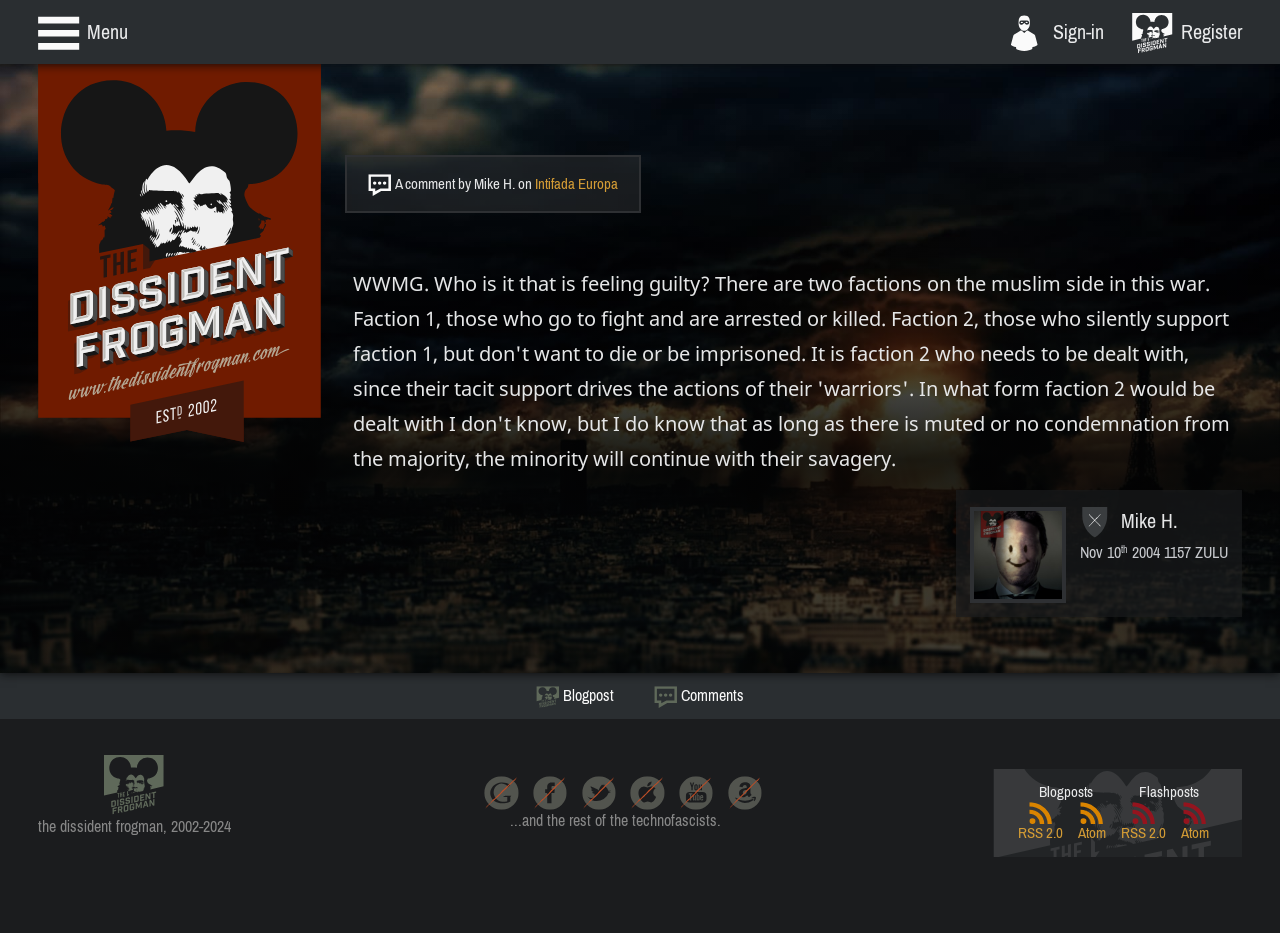Locate the coordinates of the bounding box for the clickable region that fulfills this instruction: "View the blog post".

[0.403, 0.722, 0.495, 0.771]